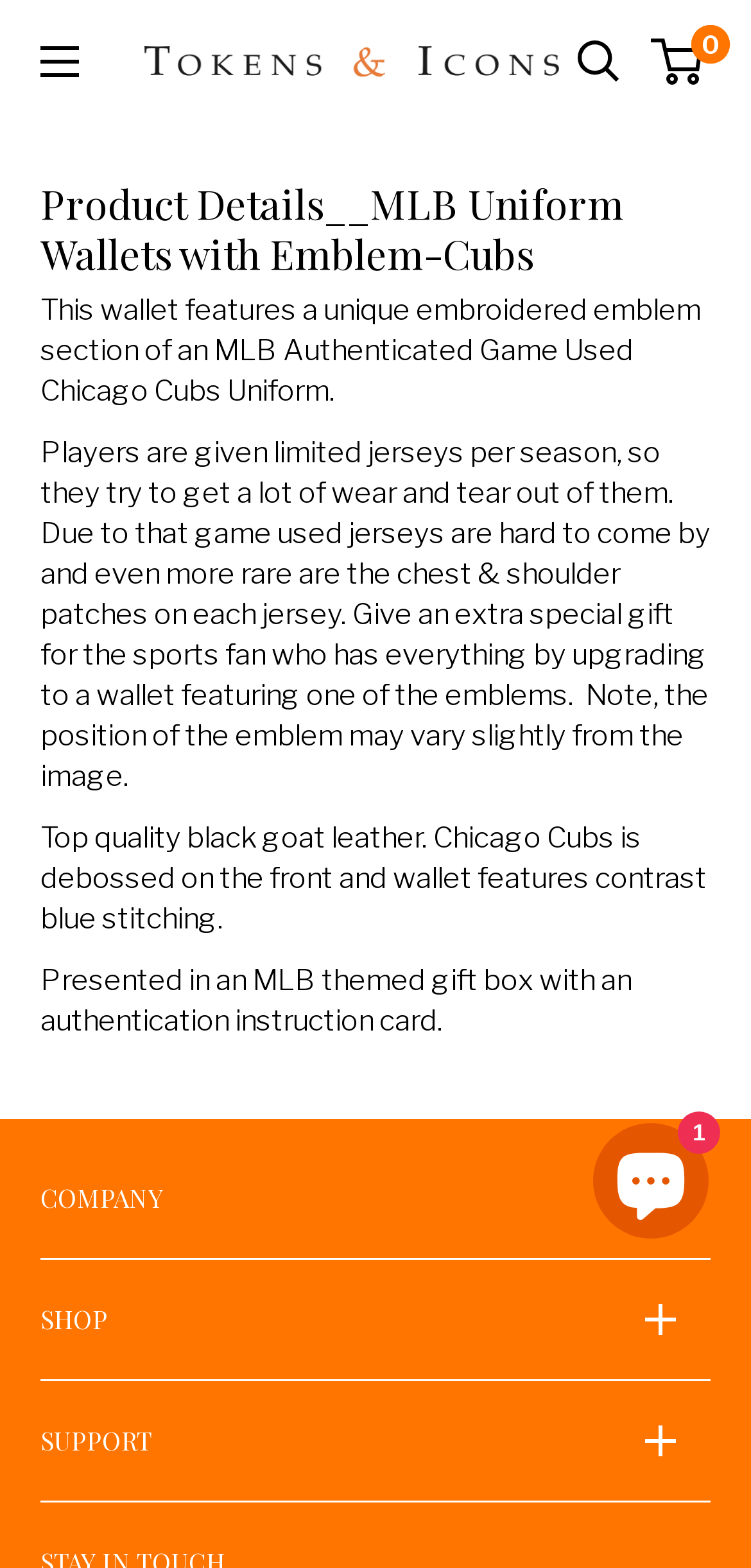Locate the bounding box coordinates of the clickable area to execute the instruction: "Learn about the company". Provide the coordinates as four float numbers between 0 and 1, represented as [left, top, right, bottom].

[0.054, 0.803, 0.841, 0.833]